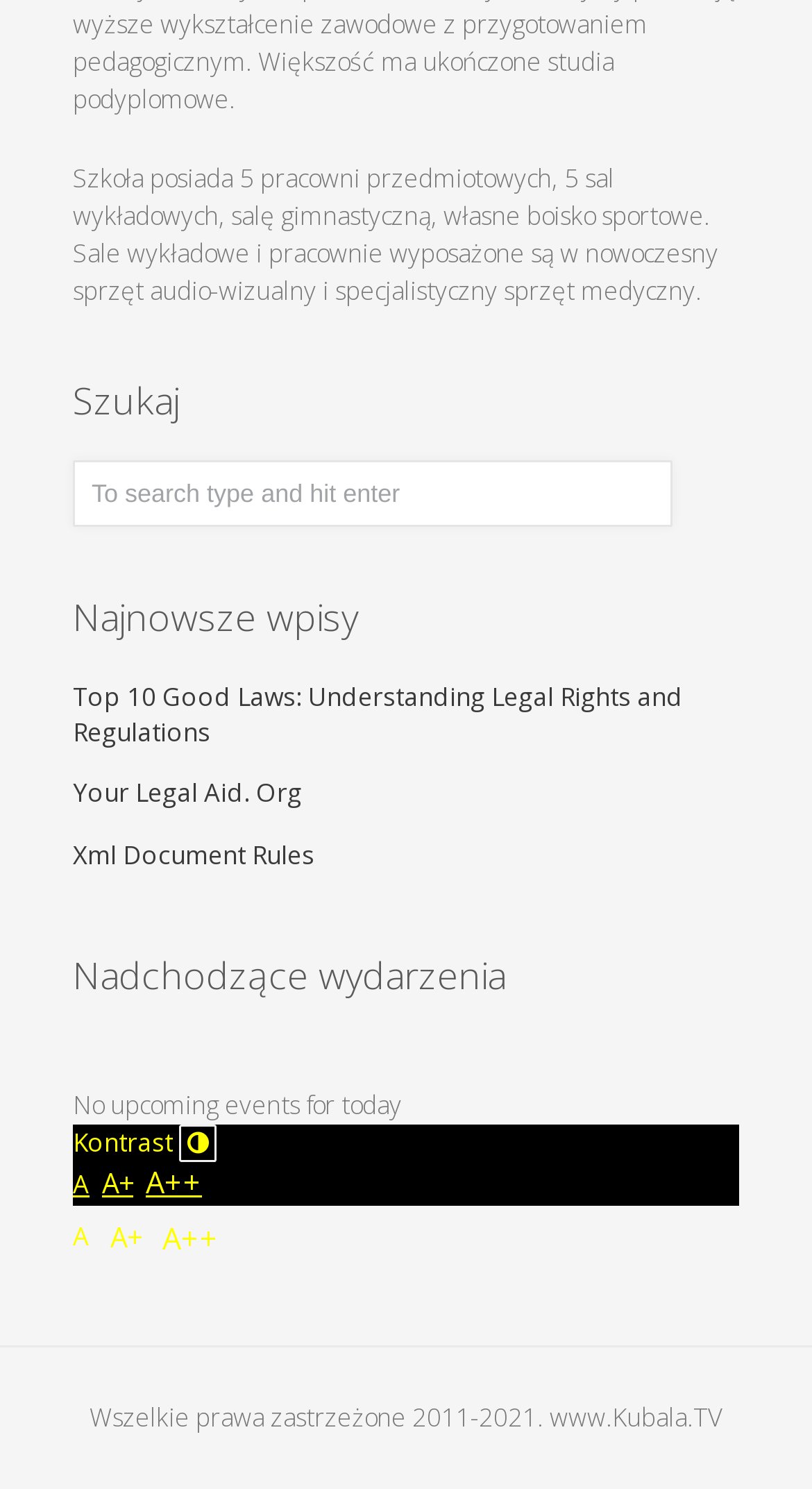Respond with a single word or phrase to the following question:
What is the name of the website?

www.Kubala.TV